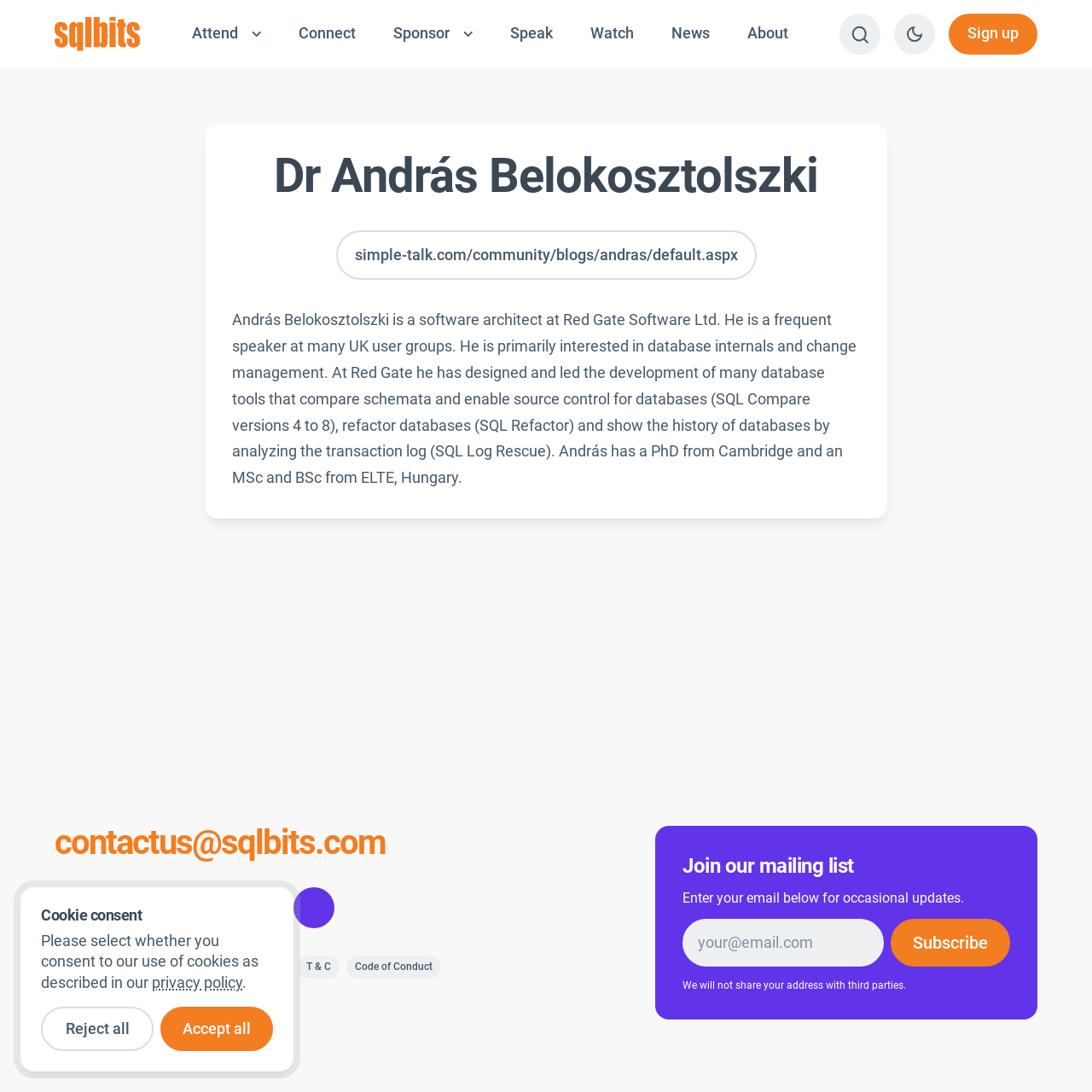Please specify the coordinates of the bounding box for the element that should be clicked to carry out this instruction: "Watch videos". The coordinates must be four float numbers between 0 and 1, formatted as [left, top, right, bottom].

[0.523, 0.013, 0.597, 0.049]